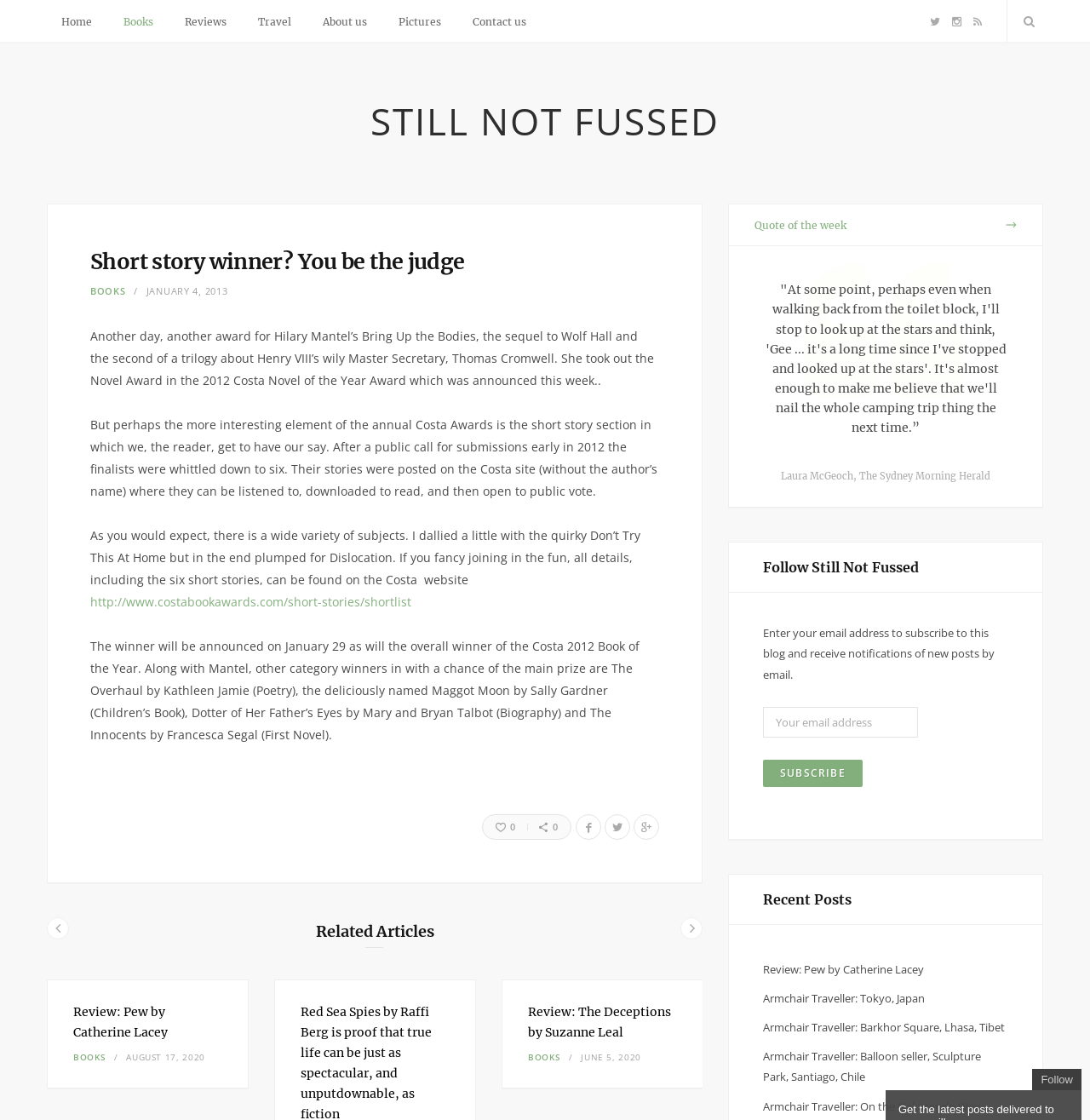Identify the bounding box coordinates of the part that should be clicked to carry out this instruction: "Vote for your favorite short story".

[0.083, 0.53, 0.377, 0.544]